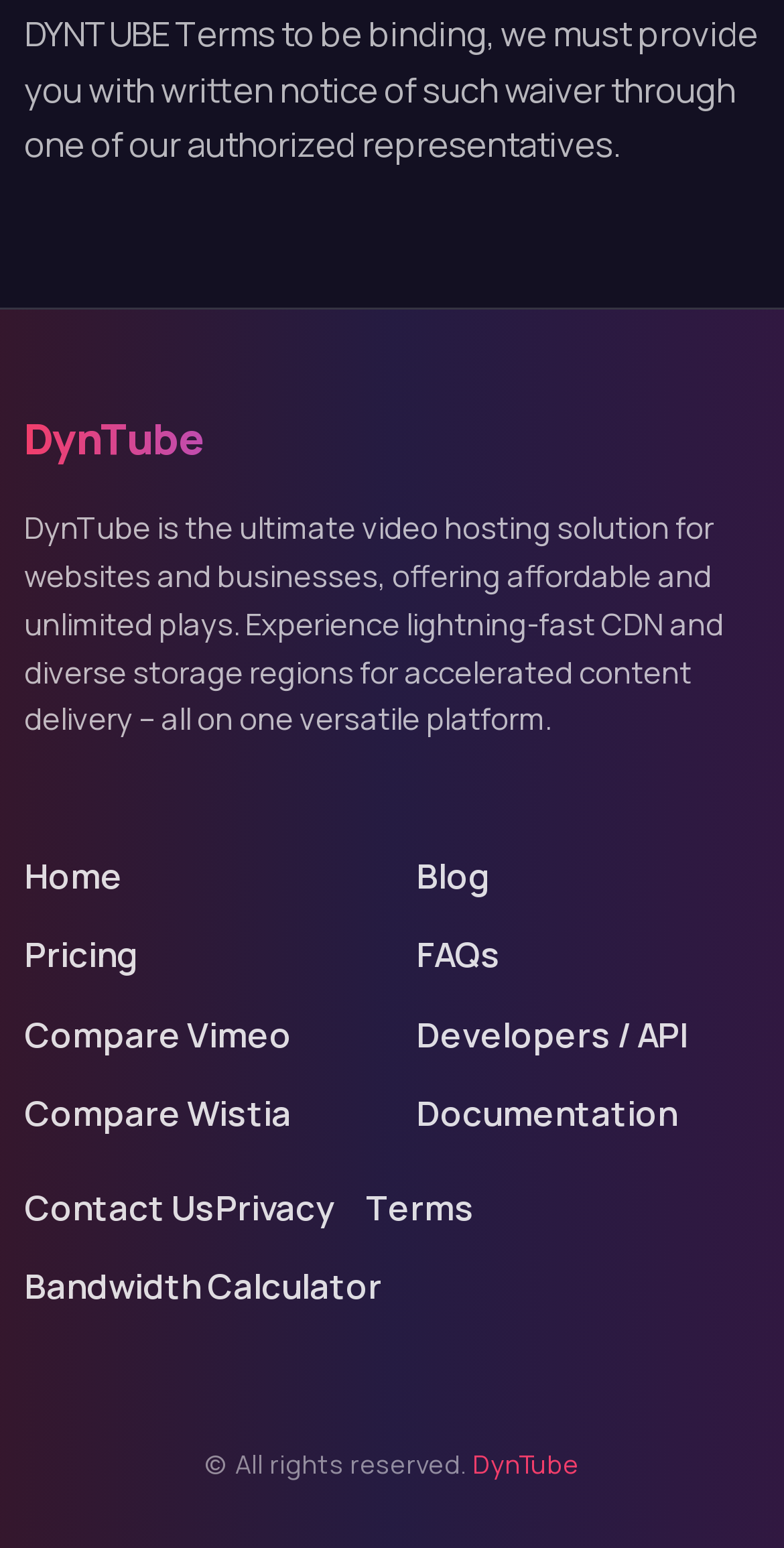Please provide a short answer using a single word or phrase for the question:
What is the purpose of the Bandwidth Calculator link?

To calculate bandwidth